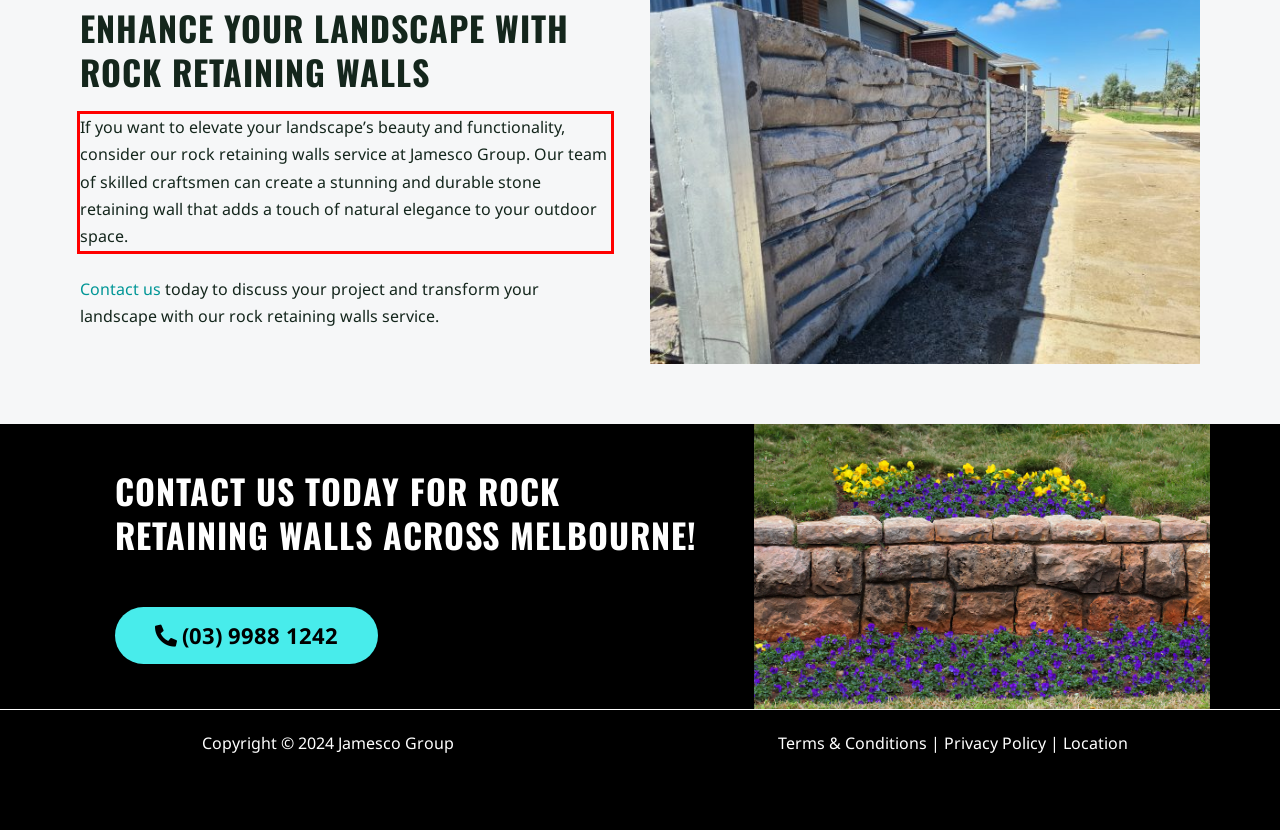You are presented with a webpage screenshot featuring a red bounding box. Perform OCR on the text inside the red bounding box and extract the content.

If you want to elevate your landscape’s beauty and functionality, consider our rock retaining walls service at Jamesco Group. Our team of skilled craftsmen can create a stunning and durable stone retaining wall that adds a touch of natural elegance to your outdoor space.